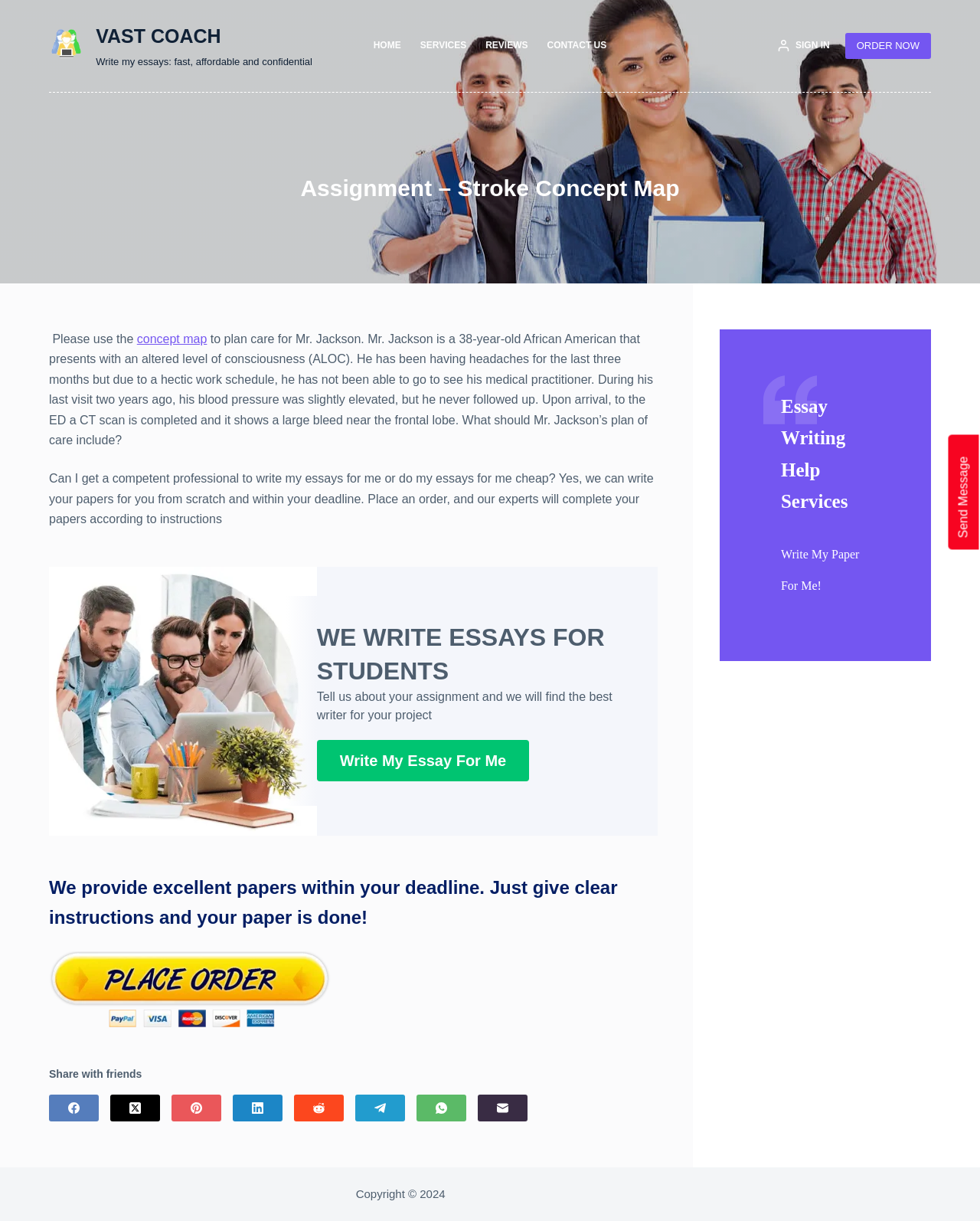What is the deadline for the essay writing service?
Based on the visual details in the image, please answer the question thoroughly.

The webpage states that the essay writing service can provide excellent papers within the customer's deadline, as long as clear instructions are given.